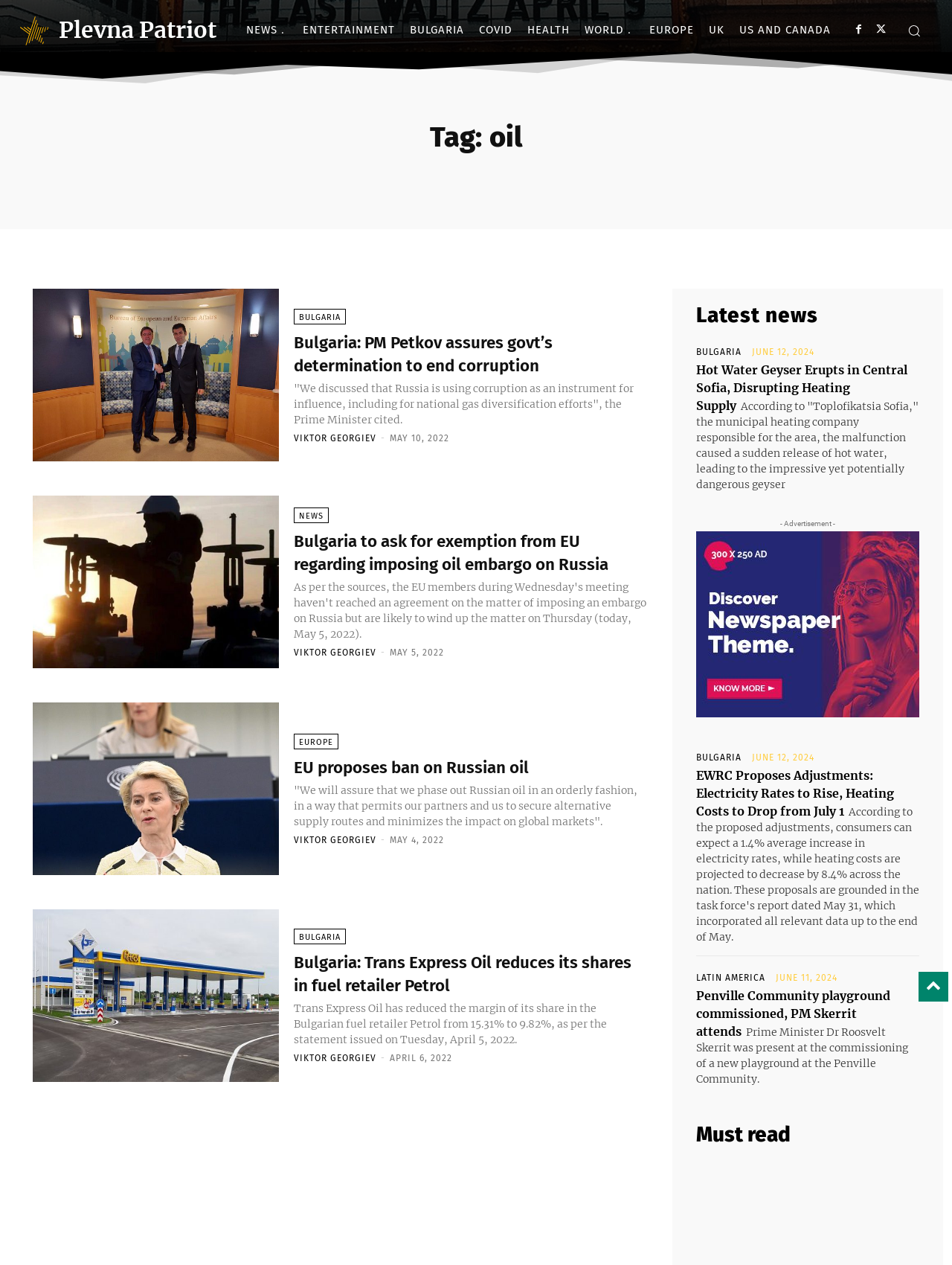How many news articles are displayed on the webpage?
Using the image, provide a detailed and thorough answer to the question.

I counted the number of news article headings and links on the webpage, and there are 7 of them.